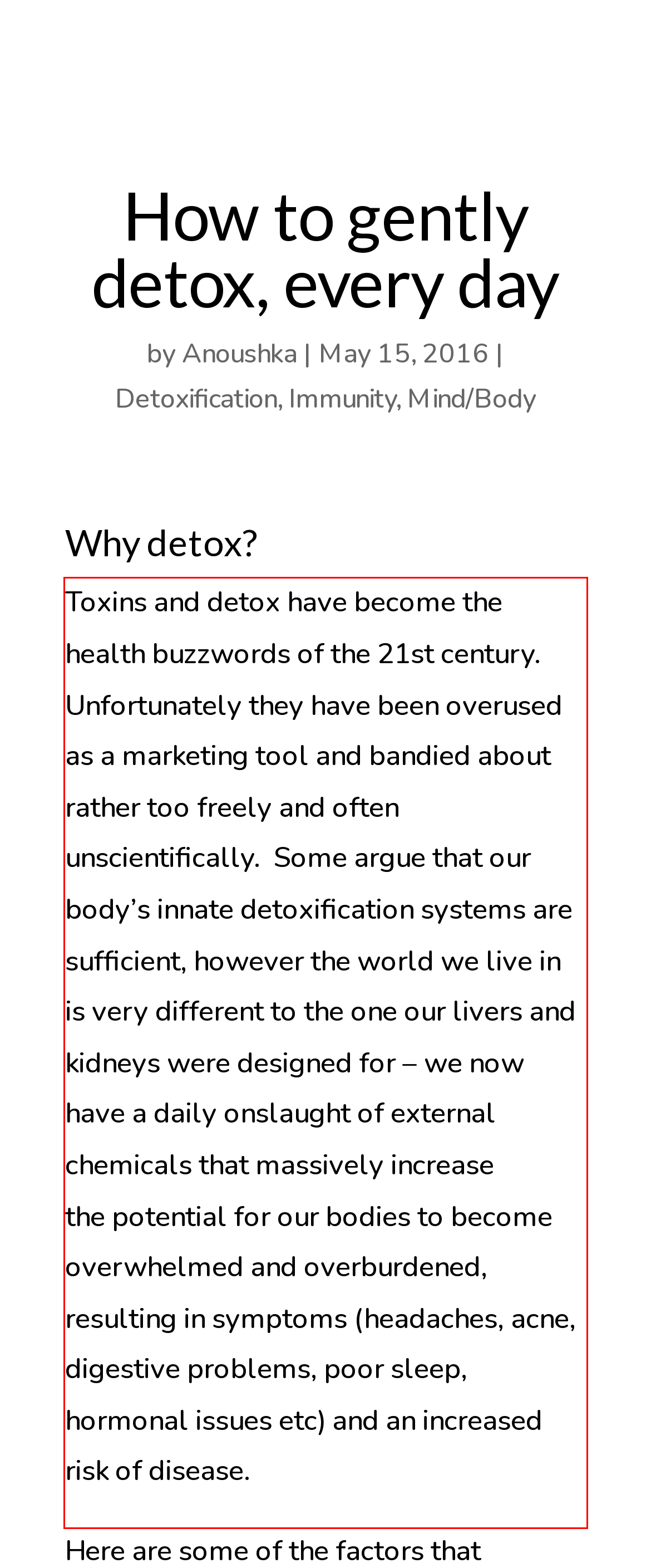With the provided screenshot of a webpage, locate the red bounding box and perform OCR to extract the text content inside it.

Toxins and detox have become the health buzzwords of the 21st century. Unfortunately they have been overused as a marketing tool and bandied about rather too freely and often unscientifically. Some argue that our body’s innate detoxification systems are sufficient, however the world we live in is very different to the one our livers and kidneys were designed for – we now have a daily onslaught of external chemicals that massively increase the potential for our bodies to become overwhelmed and overburdened, resulting in symptoms (headaches, acne, digestive problems, poor sleep, hormonal issues etc) and an increased risk of disease.